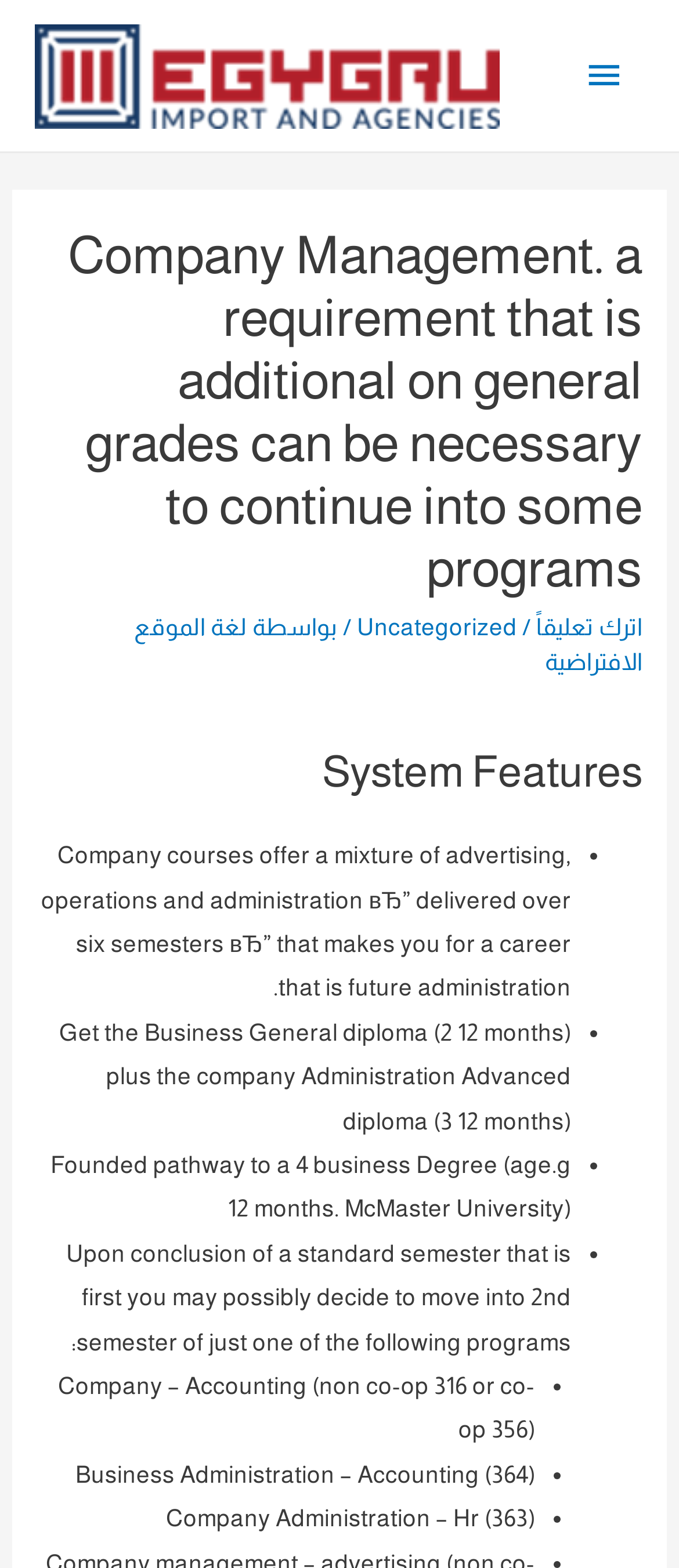Given the element description "Uncategorized", identify the bounding box of the corresponding UI element.

[0.526, 0.392, 0.761, 0.409]